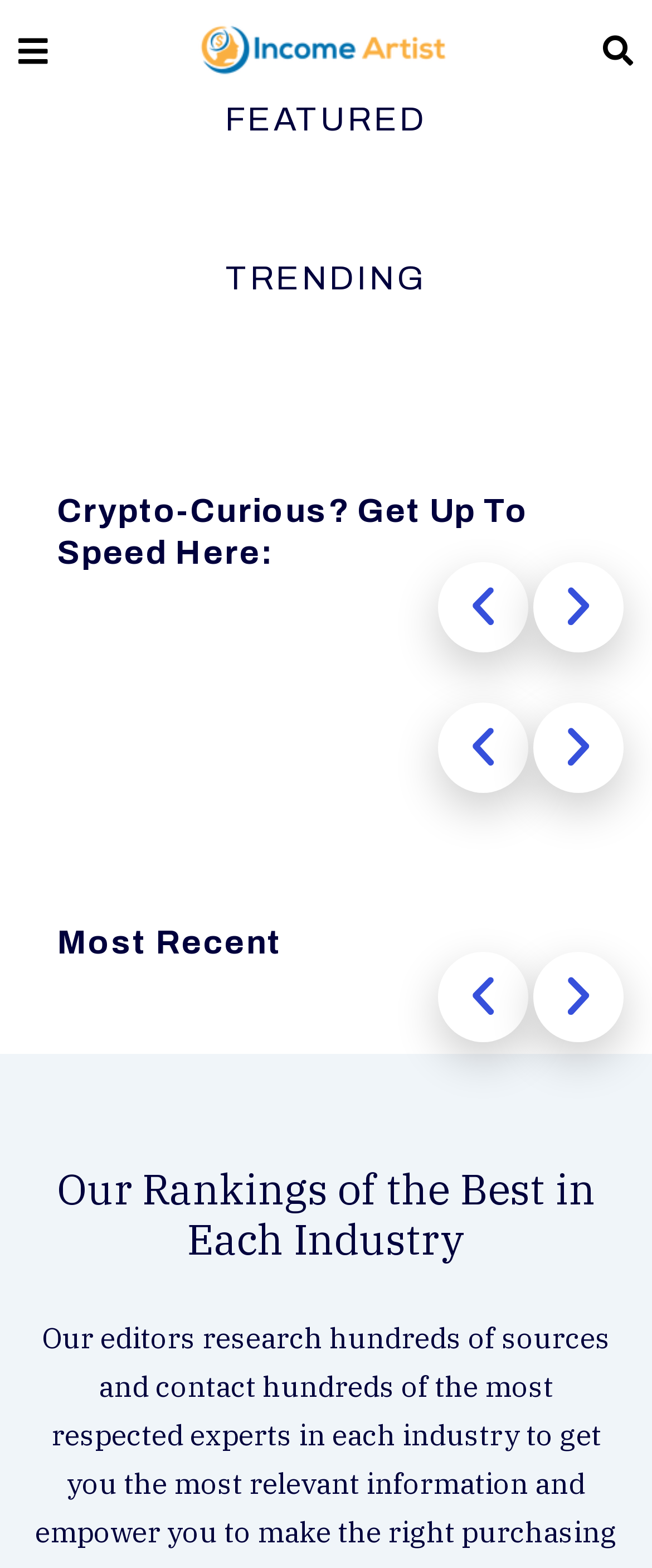Give an extensive and precise description of the webpage.

The webpage is titled "Income Artist — Building Multiple Income Streams" and features a prominent image with the same title, located at the top center of the page. Below the image, there is a search bar stretching across the page. 

On the left side of the page, there are three headings: "FEATURED", "TRENDING", and "Crypto-Curious? Get Up To Speed Here:", which are stacked vertically. To the right of these headings, there are three sliders, each with "Previous slide" and "Next slide" buttons. The first slider is located above the second heading, the second slider is below the third heading, and the third slider is below the "Most Recent" heading.

The "Most Recent" heading is positioned above the third slider, and below it, there is another heading titled "Our Rankings of the Best in Each Industry", which spans almost the entire width of the page. There is a link at the top left corner of the page, but its text is not specified.